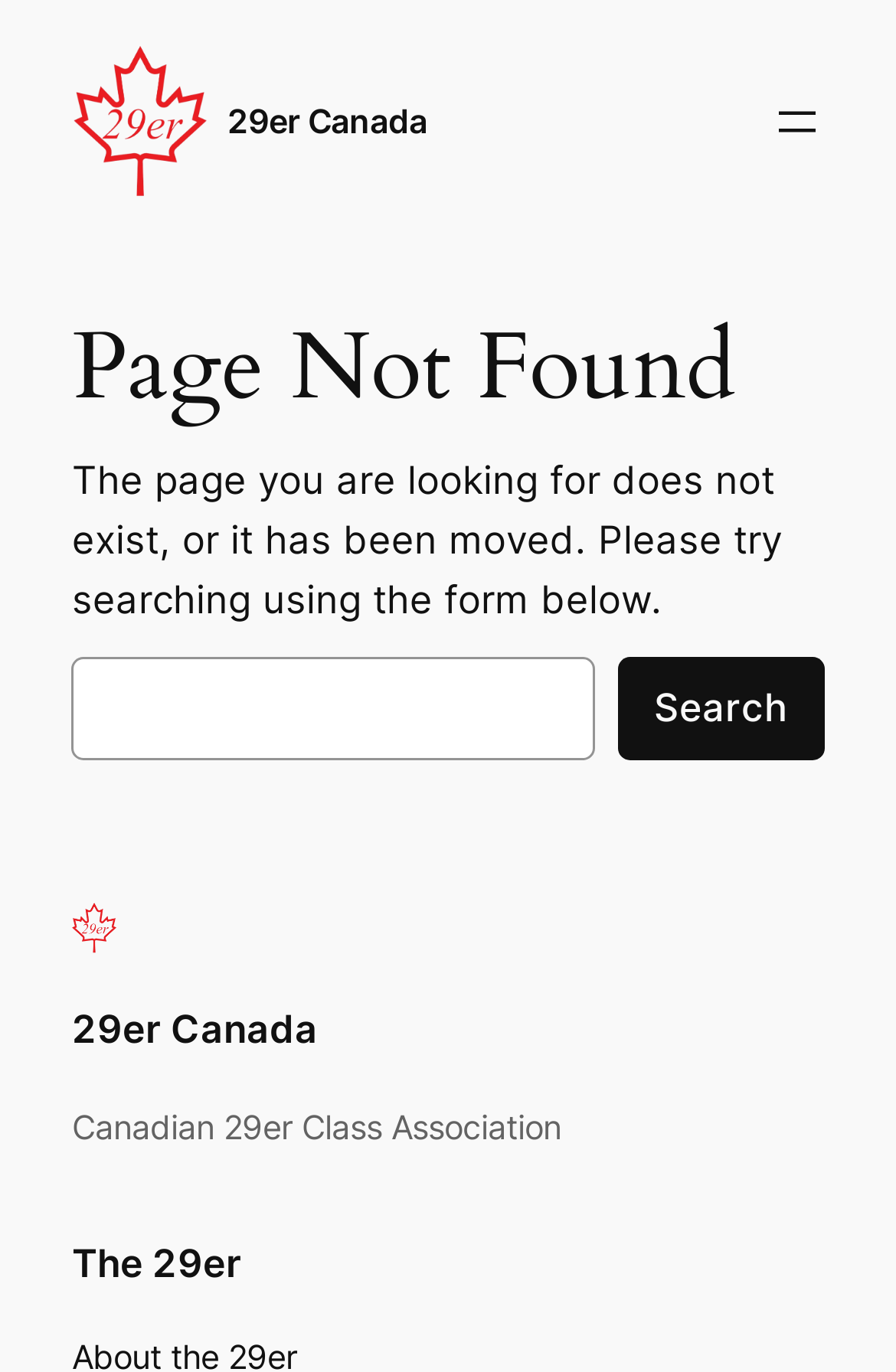What type of organization is 29er Canada?
Your answer should be a single word or phrase derived from the screenshot.

Class Association